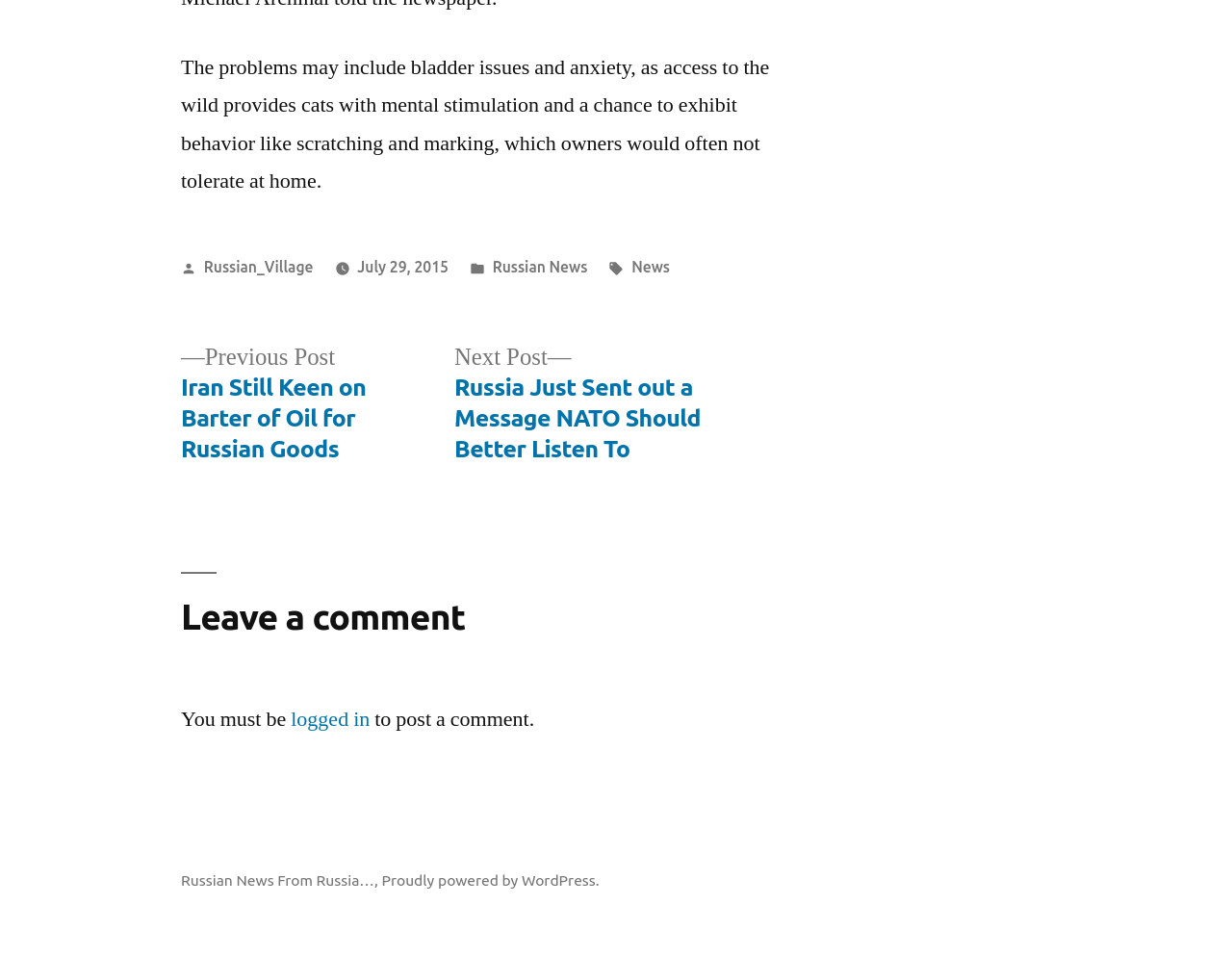What is the category of the article?
Respond with a short answer, either a single word or a phrase, based on the image.

Russian News